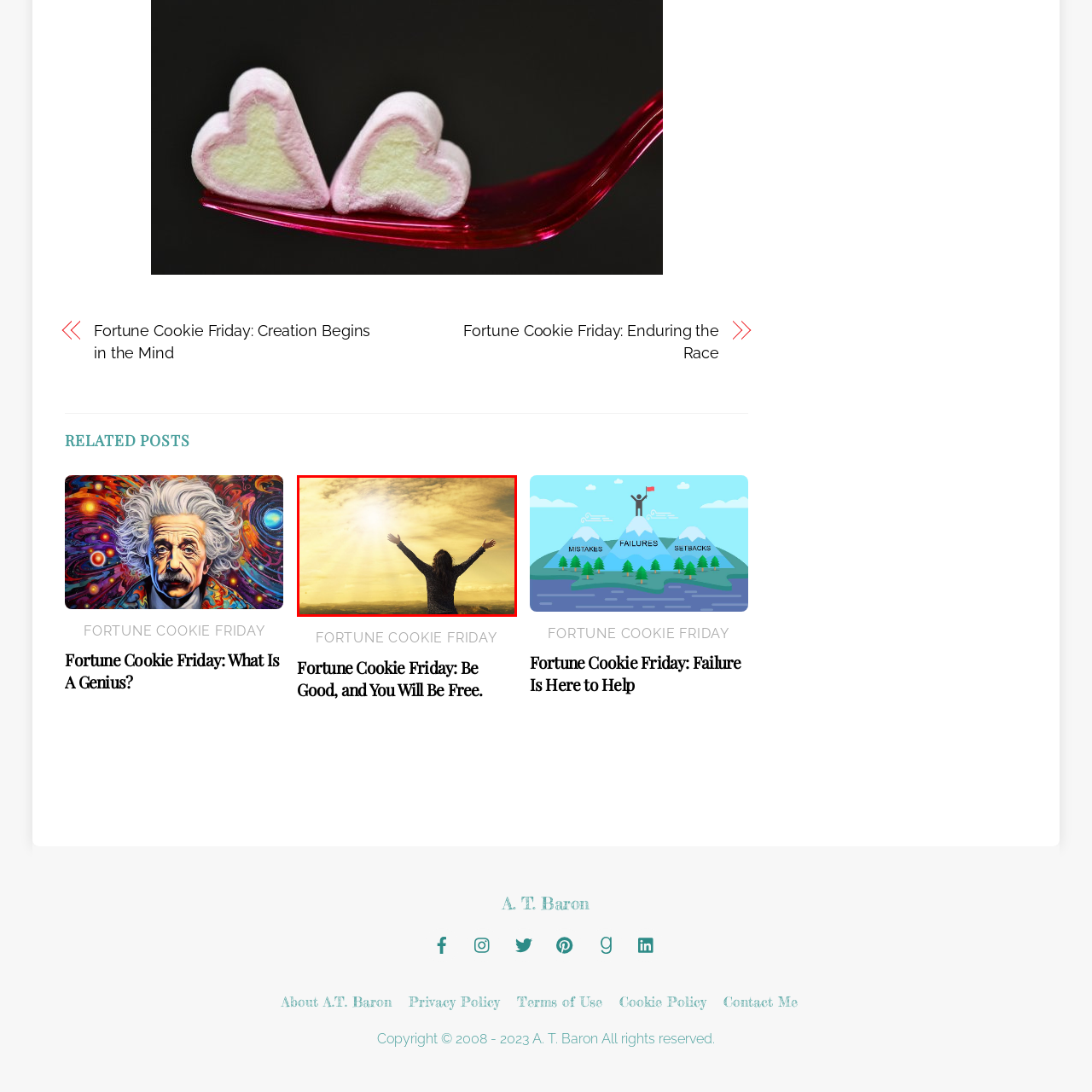What is the color of the sky in the image?  
Focus on the image bordered by the red line and provide a detailed answer that is thoroughly based on the image's contents.

The warm golden hues of the sky create a sense of hope and positivity, reflecting themes often explored in motivational or inspirational contexts.